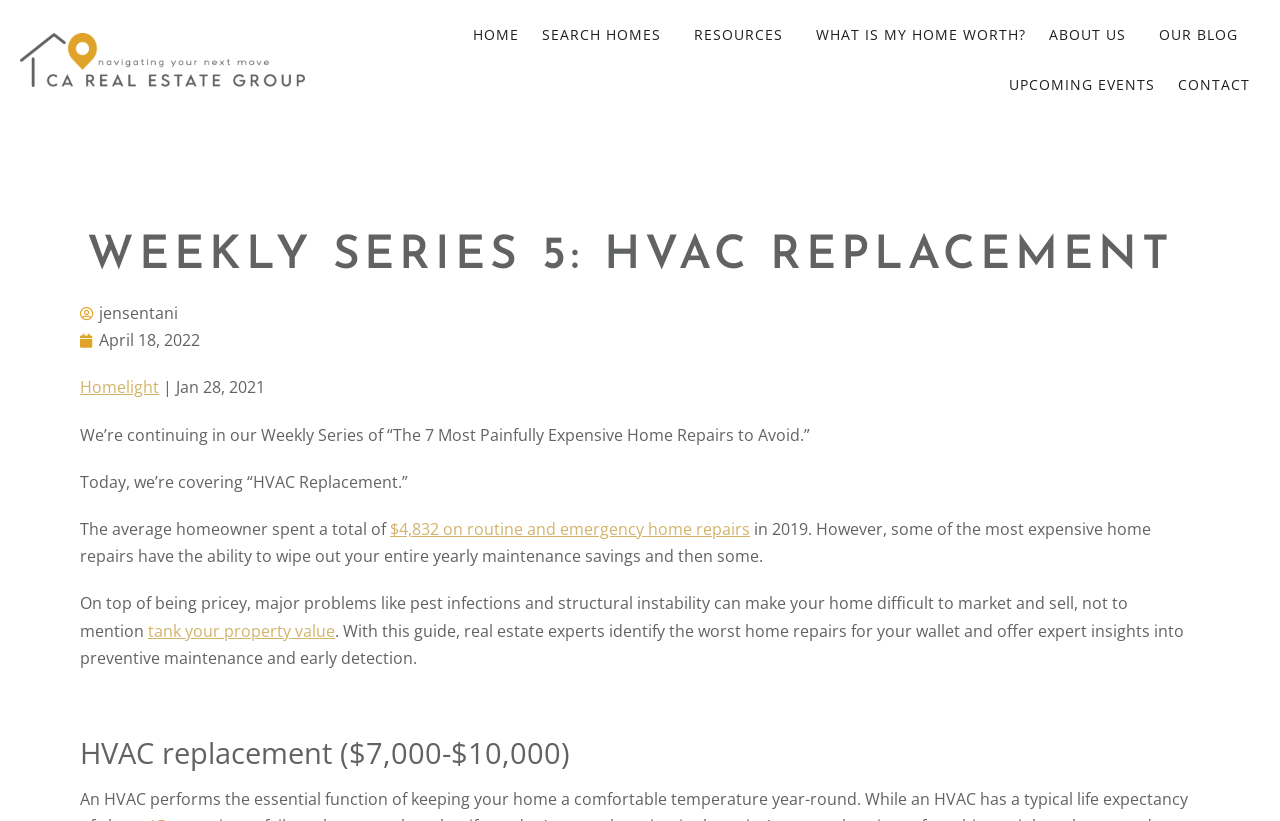Can you find the bounding box coordinates for the element to click on to achieve the instruction: "Go to the home page"?

None